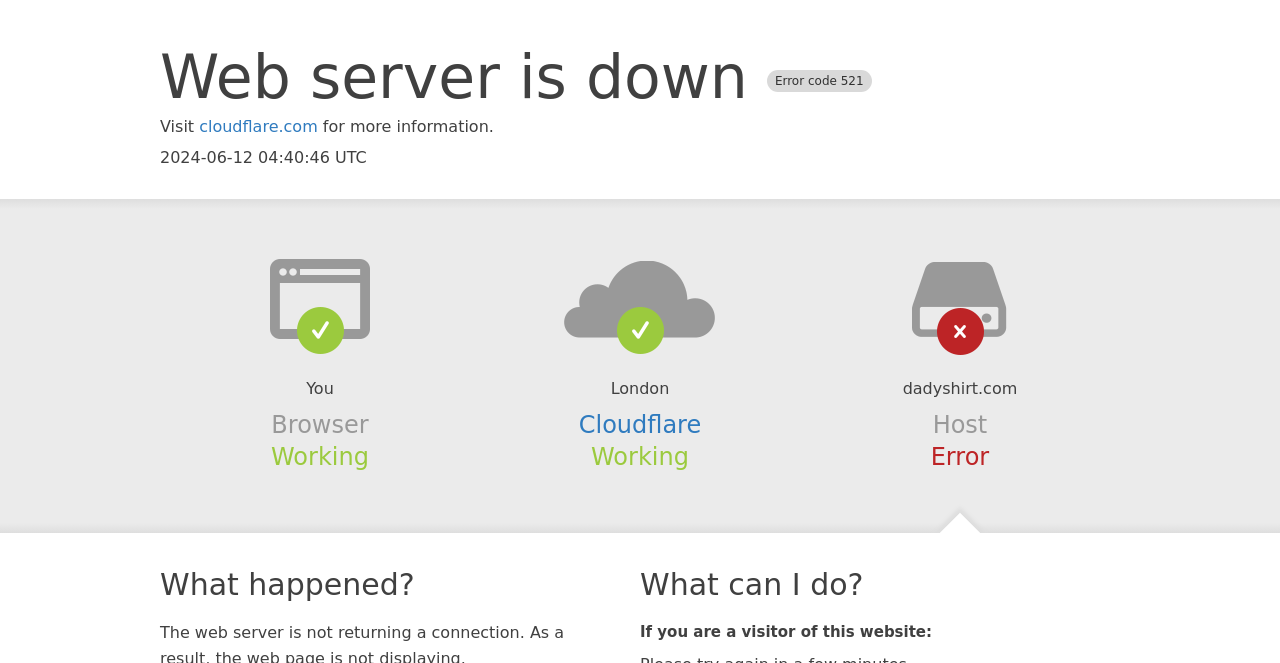Offer a meticulous caption that includes all visible features of the webpage.

The webpage appears to be an error page, indicating that the web server is down. At the top, there is a heading that reads "Web server is down Error code 521". Below this heading, there is a short sentence that says "Visit cloudflare.com for more information." with a link to the Cloudflare website.

On the left side of the page, there are several headings and paragraphs of text. The first heading reads "Browser" and is followed by the text "Working". Below this, there is a heading that reads "Cloudflare" with a link to the Cloudflare website, and the text "Working" again. Further down, there is a heading that reads "Host" with the text "dadyshirt.com" and "Error" below it.

On the right side of the page, there are three headings: "What happened?", "What can I do?", and "If you are a visitor of this website:". These headings appear to be a series of questions and answers or guides related to the error.

There are no images on the page, and the layout is primarily composed of text elements. The overall structure of the page is simple and easy to follow, with clear headings and concise text.